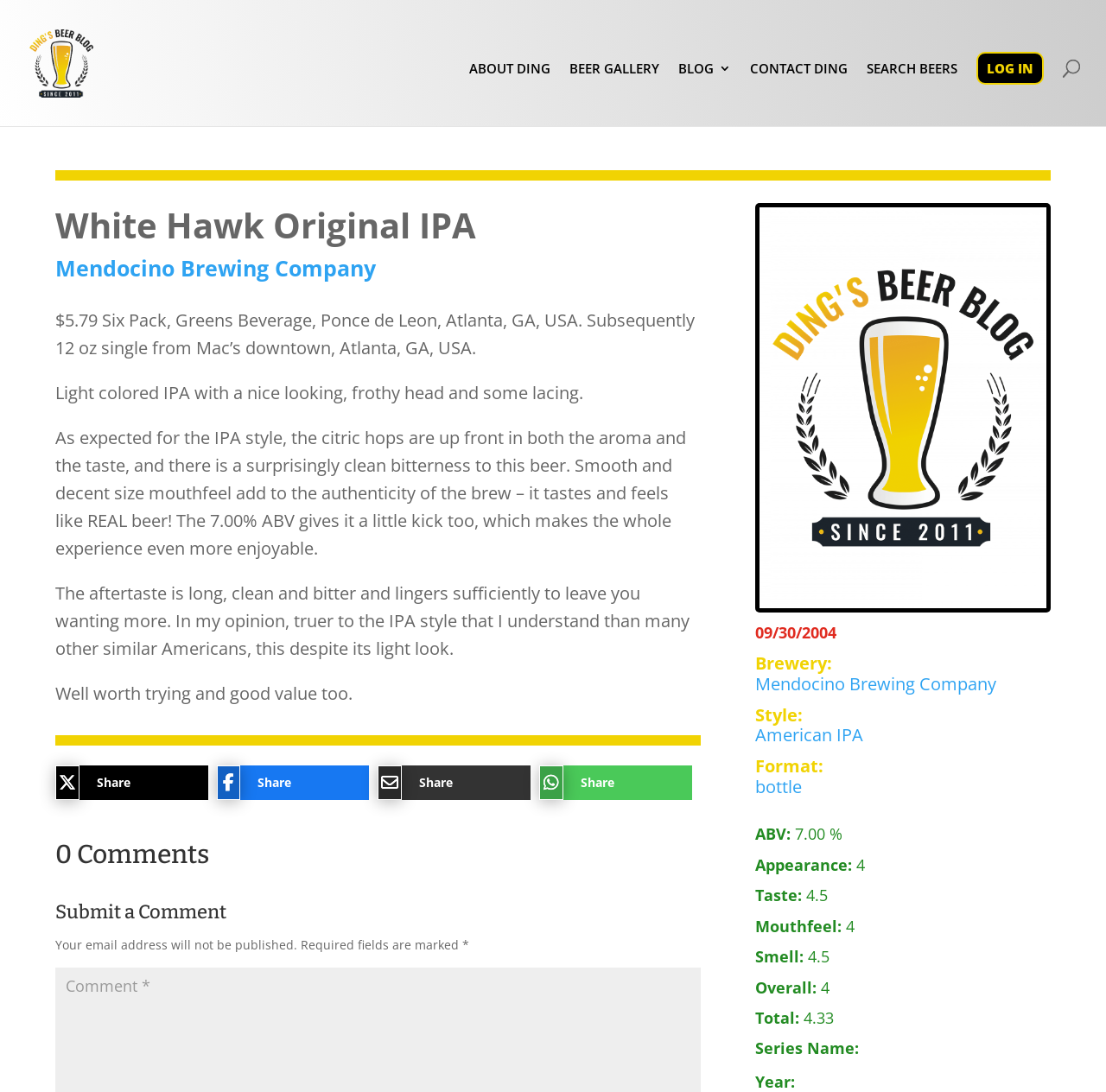Please find the bounding box coordinates of the element that needs to be clicked to perform the following instruction: "Search for beers". The bounding box coordinates should be four float numbers between 0 and 1, represented as [left, top, right, bottom].

[0.784, 0.057, 0.866, 0.116]